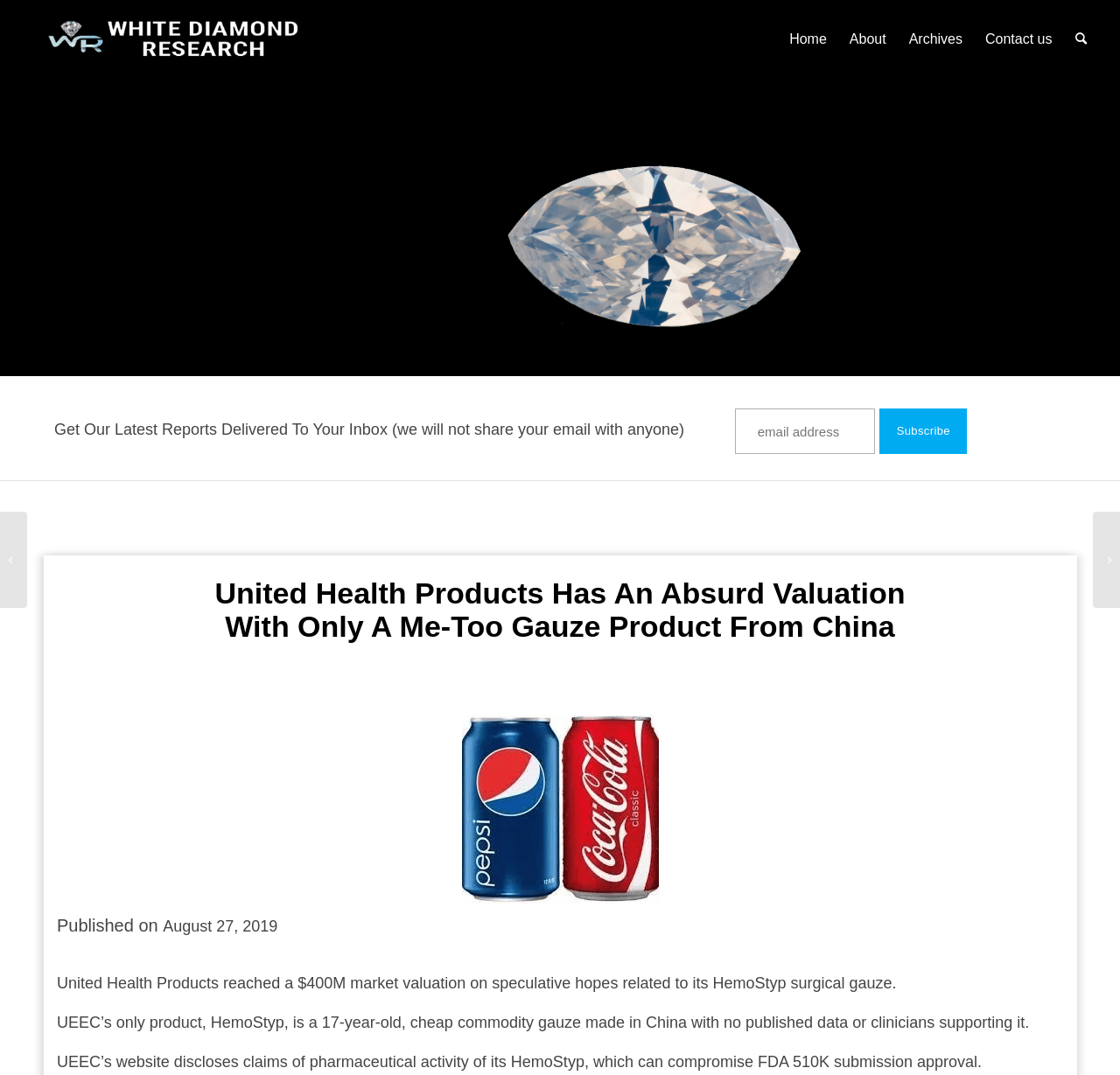Locate the bounding box of the UI element with the following description: "Loans".

None